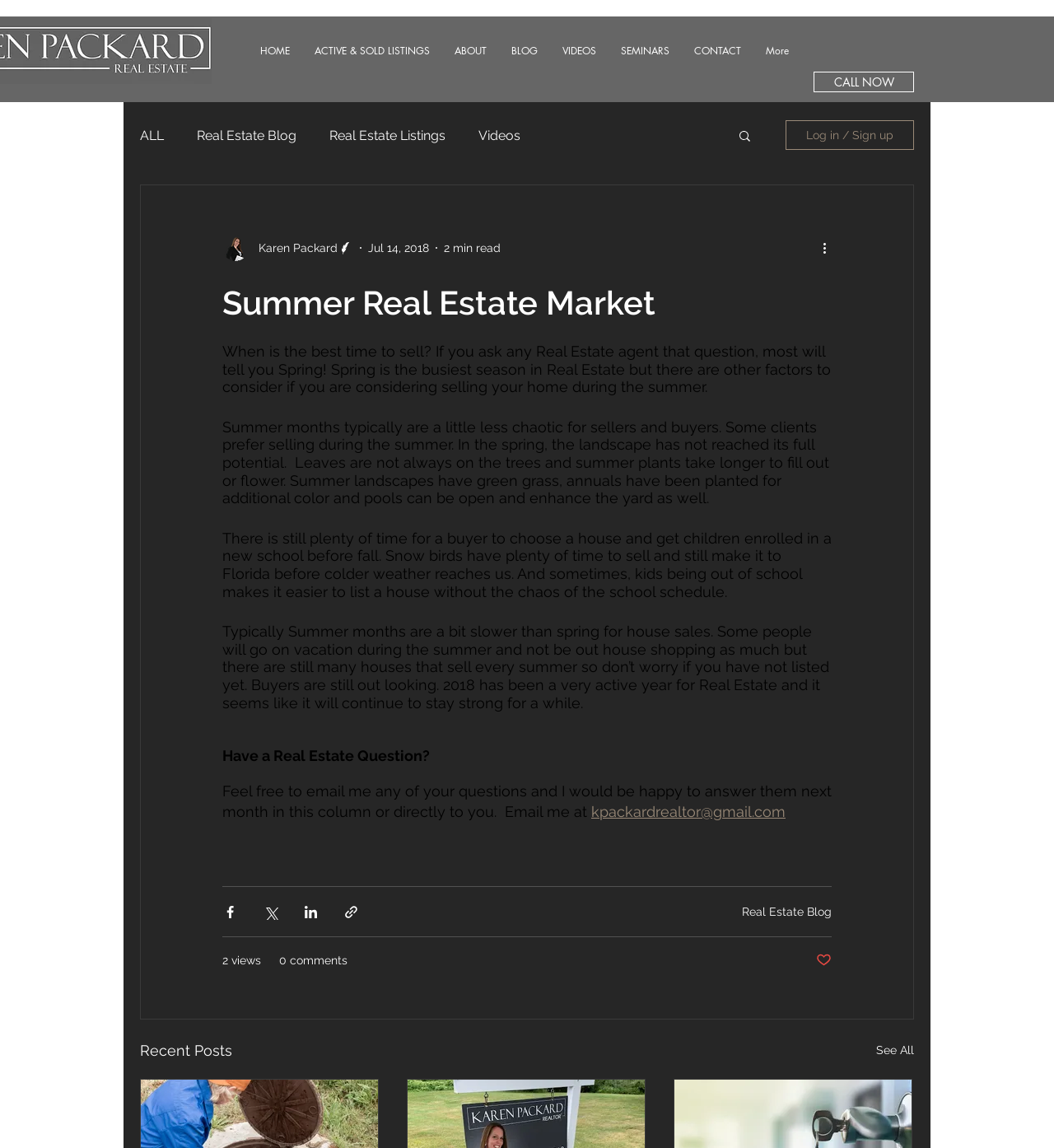What is the email address of the writer?
Please use the image to provide a one-word or short phrase answer.

kpackardrealtor@gmail.com